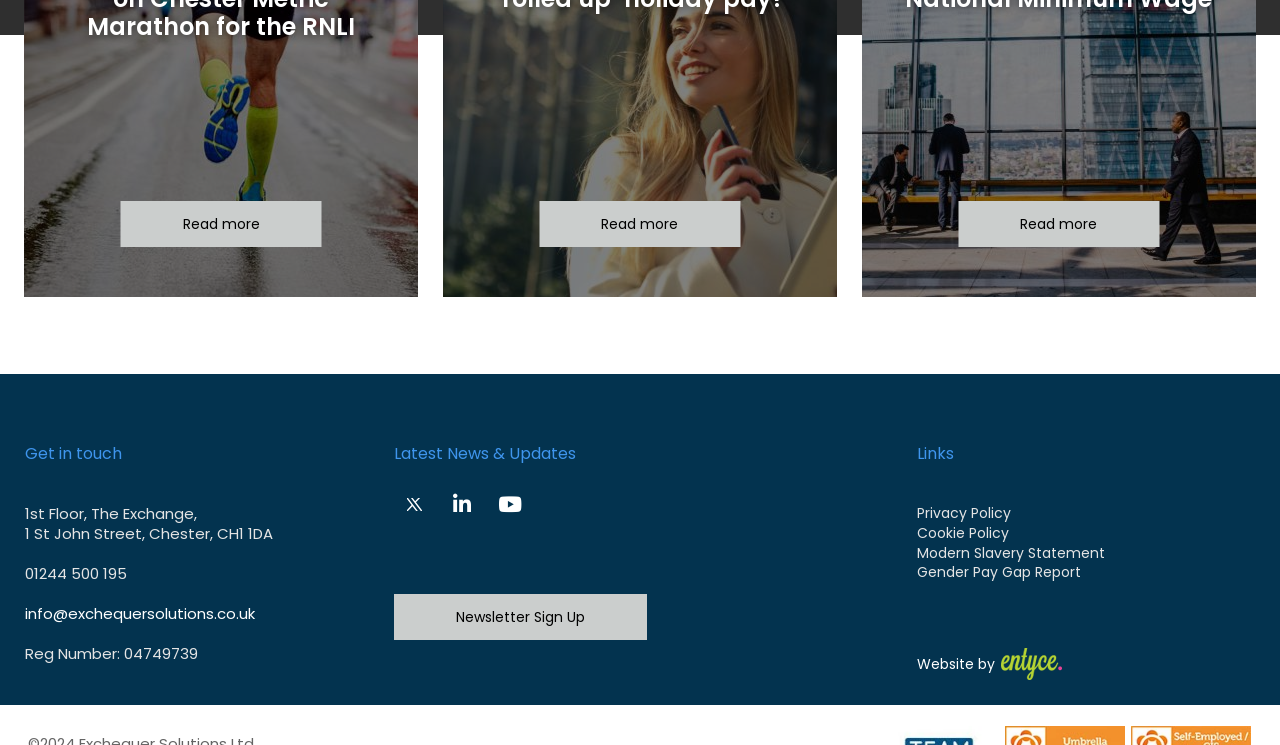Show the bounding box coordinates of the region that should be clicked to follow the instruction: "Sign up for the newsletter."

[0.308, 0.798, 0.505, 0.86]